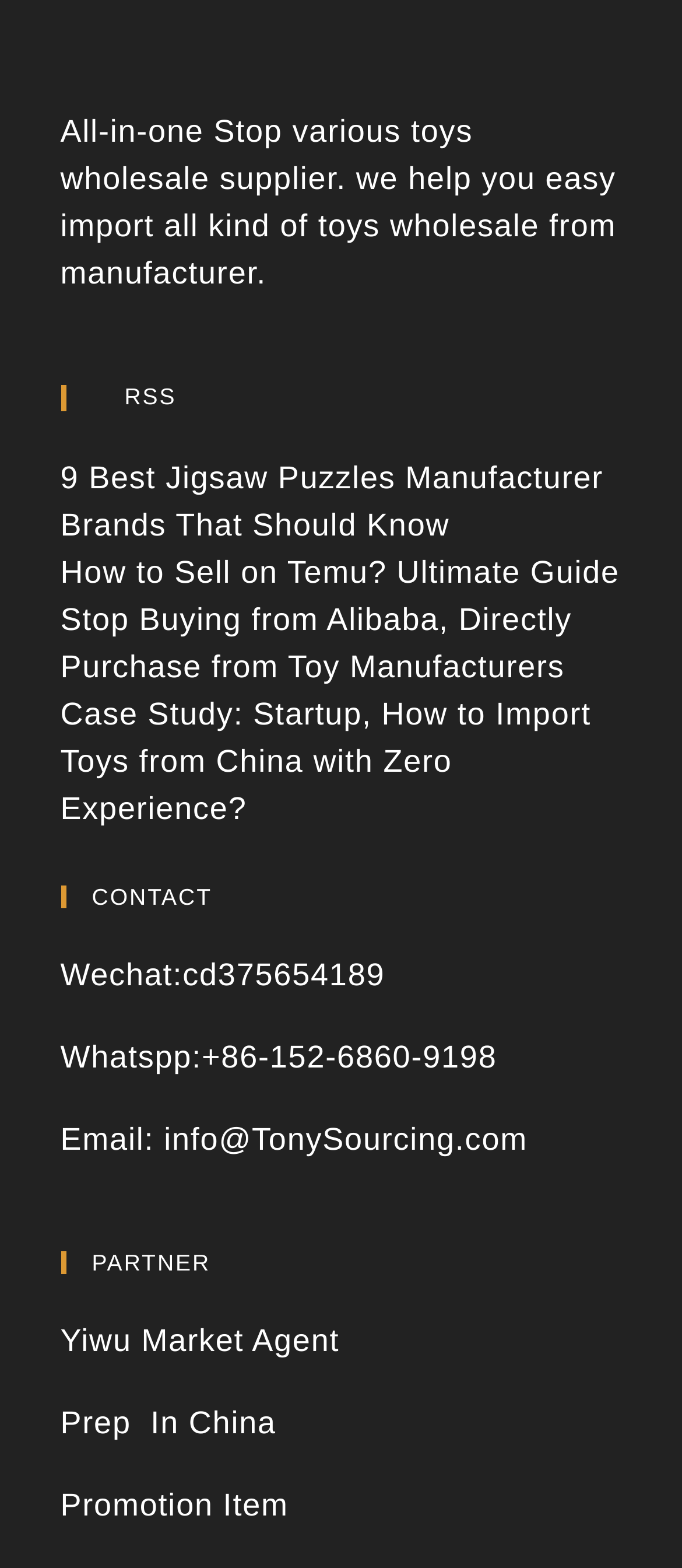Kindly determine the bounding box coordinates for the clickable area to achieve the given instruction: "Visit the Yiwu Market Agent partner page".

[0.088, 0.843, 0.498, 0.866]